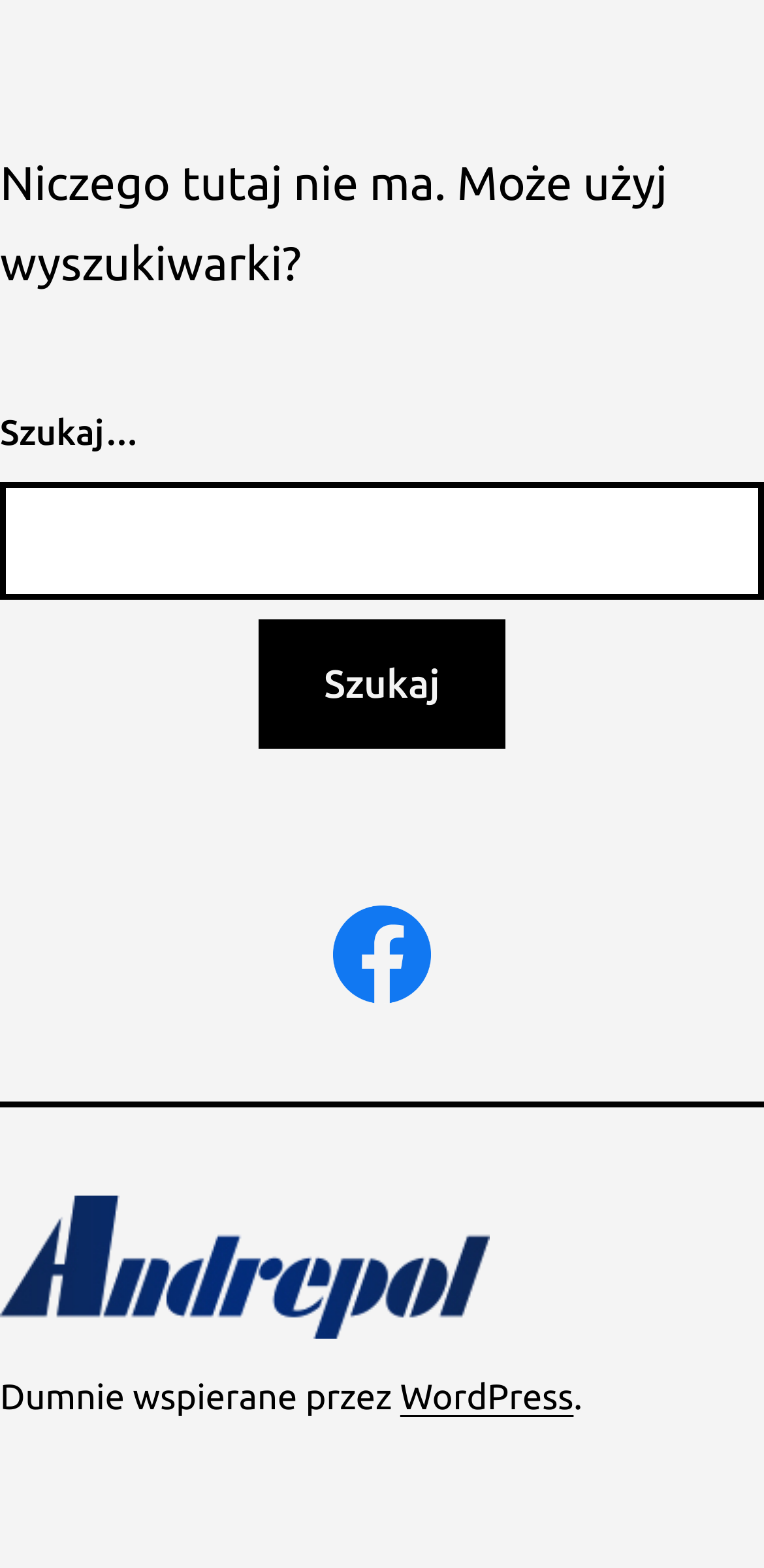Refer to the element description alt="Andrepol" and identify the corresponding bounding box in the screenshot. Format the coordinates as (top-left x, top-left y, bottom-right x, bottom-right y) with values in the range of 0 to 1.

[0.0, 0.789, 0.641, 0.823]